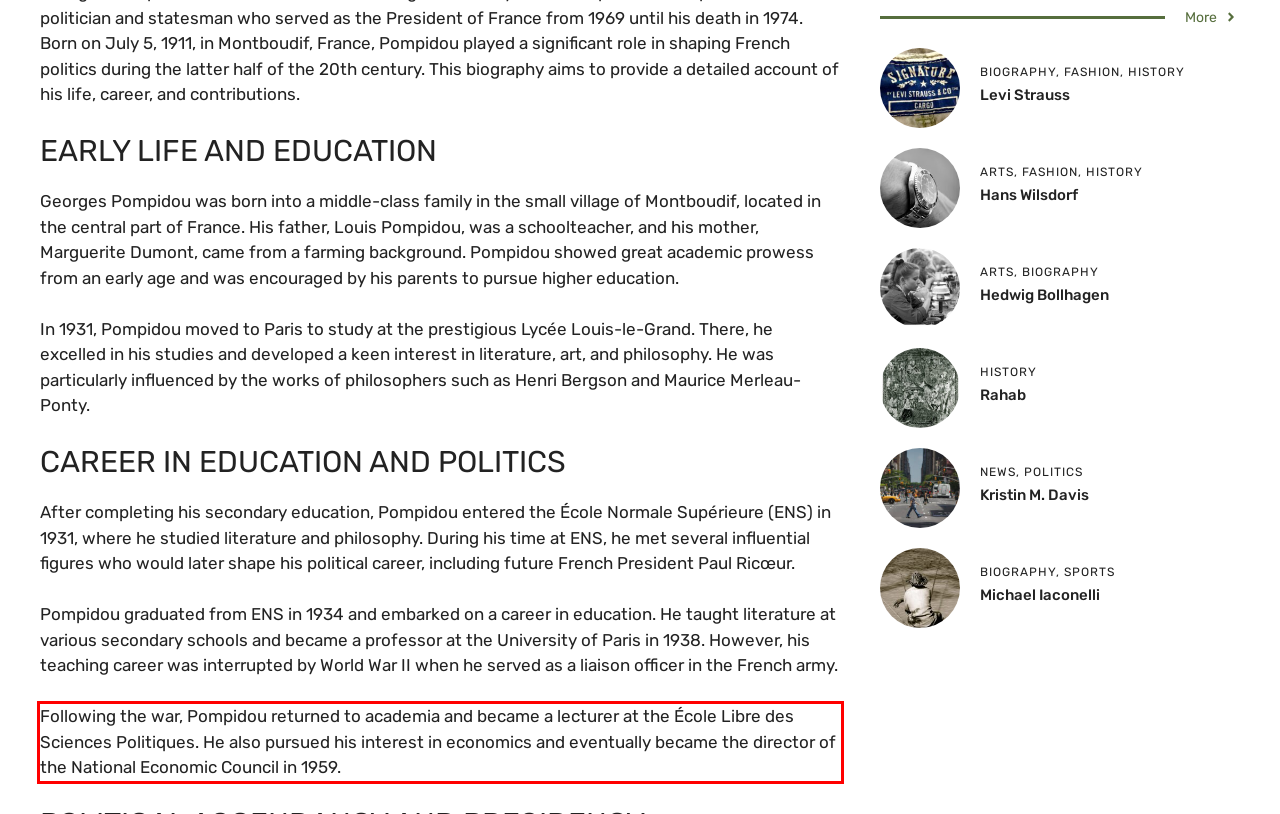Please analyze the screenshot of a webpage and extract the text content within the red bounding box using OCR.

Following the war, Pompidou returned to academia and became a lecturer at the École Libre des Sciences Politiques. He also pursued his interest in economics and eventually became the director of the National Economic Council in 1959.